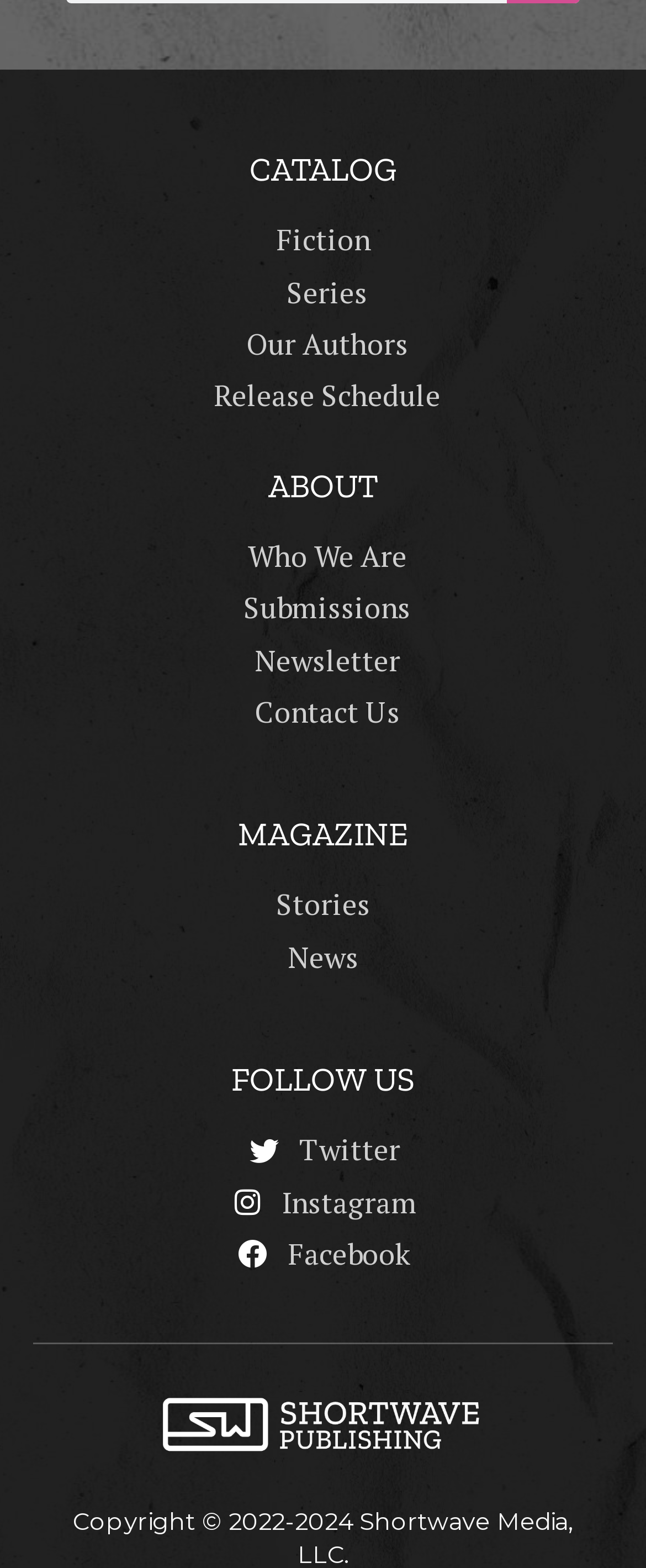Provide the bounding box coordinates for the area that should be clicked to complete the instruction: "Check the release schedule".

[0.314, 0.239, 0.686, 0.267]